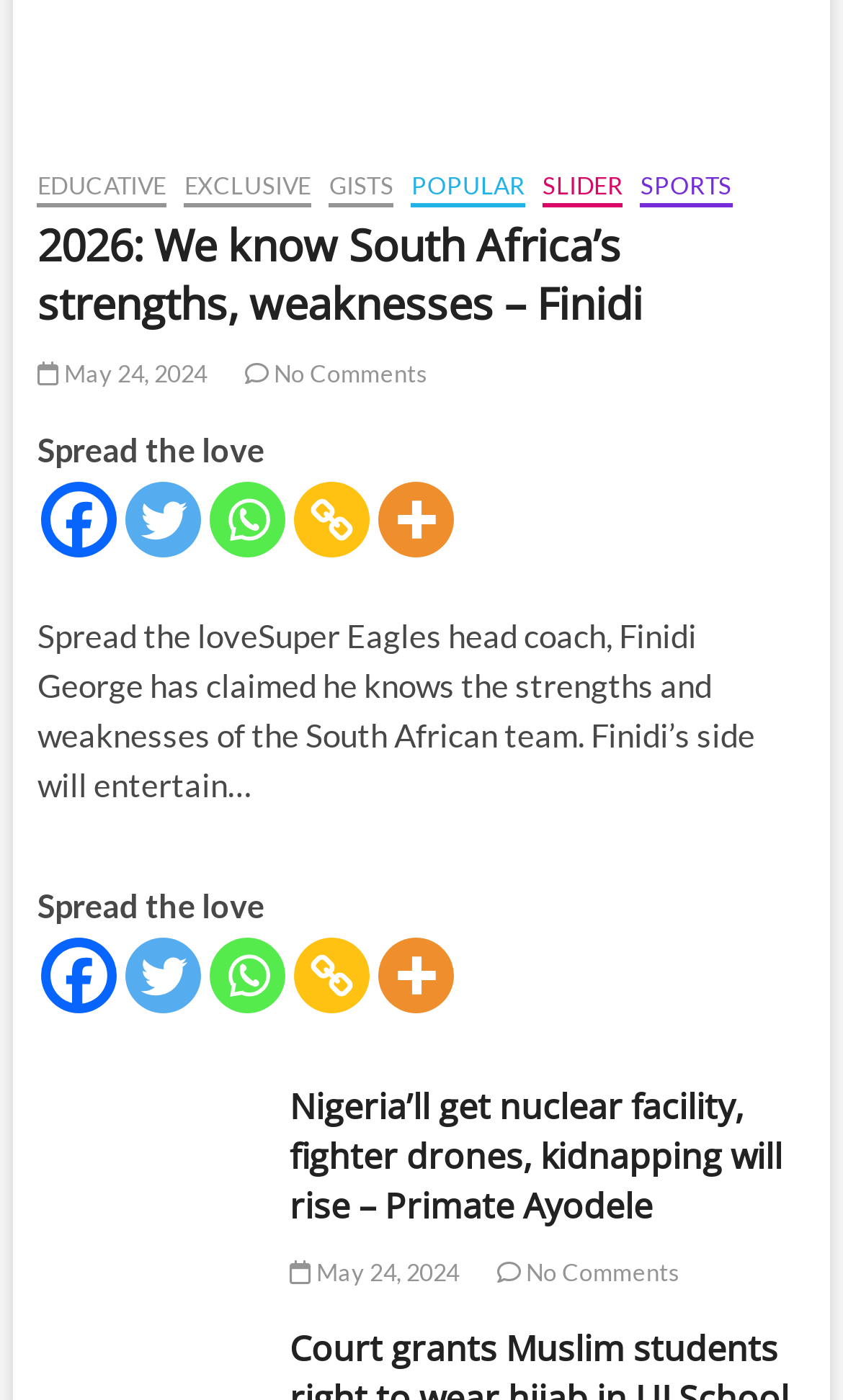Using the elements shown in the image, answer the question comprehensively: How many comments are there on the article about Finidi George?

The number of comments on the article can be found in the link ' No Comments' which is located below the heading '2026: We know South Africa’s strengths, weaknesses – Finidi'.